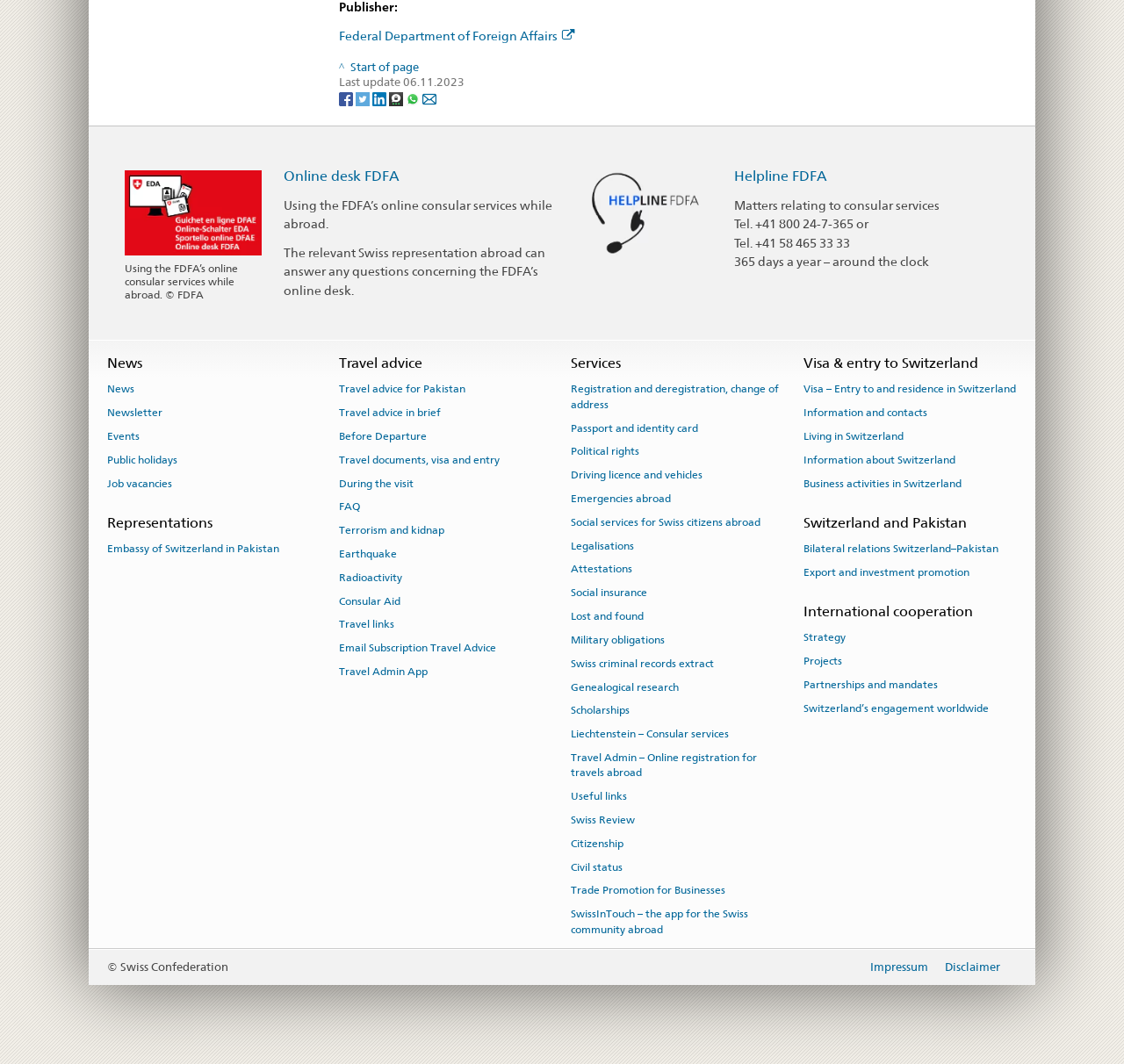Please indicate the bounding box coordinates of the element's region to be clicked to achieve the instruction: "Get Travel advice for Pakistan". Provide the coordinates as four float numbers between 0 and 1, i.e., [left, top, right, bottom].

[0.302, 0.355, 0.414, 0.376]